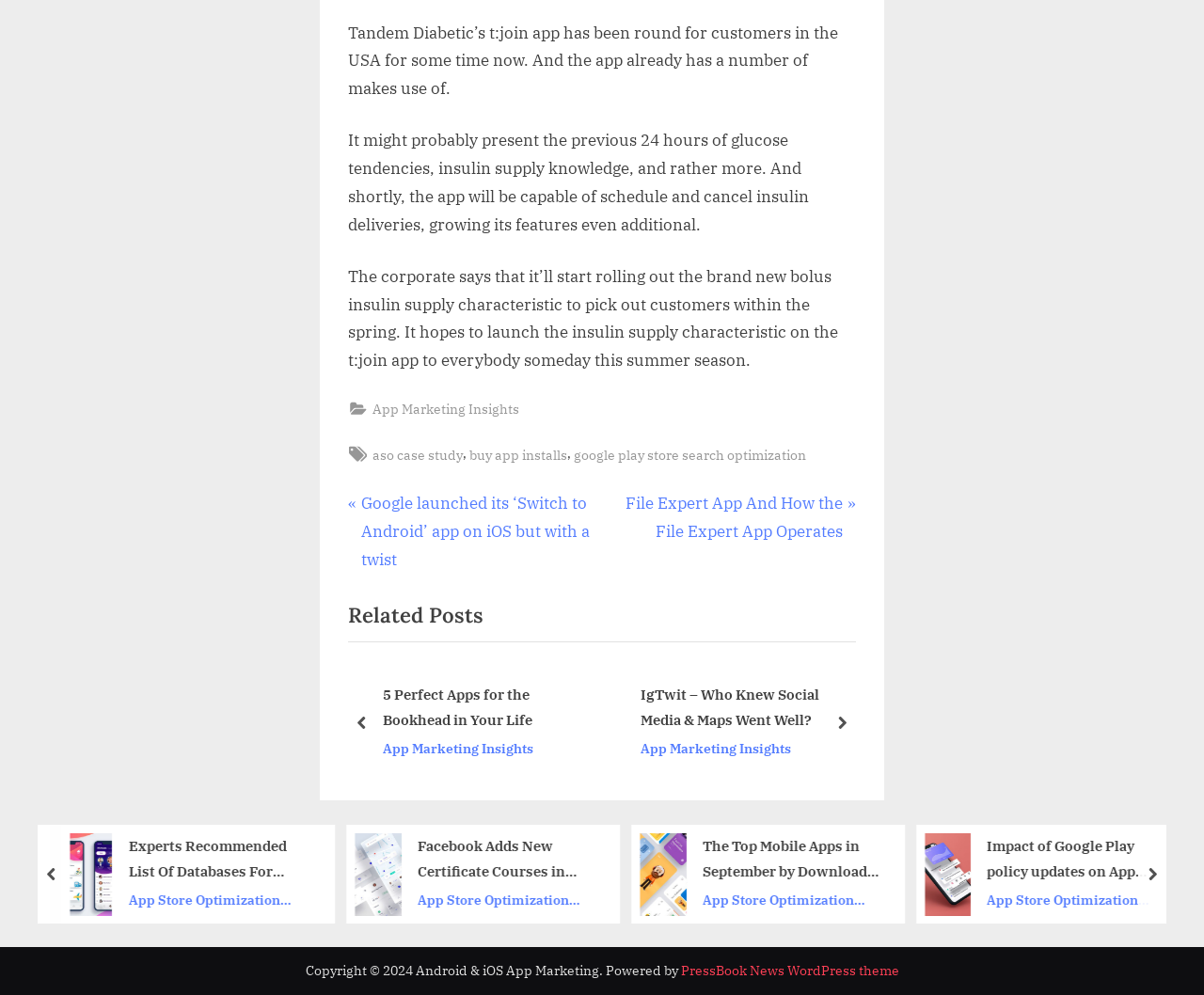Please identify the bounding box coordinates of the region to click in order to complete the task: "Read the previous post". The coordinates must be four float numbers between 0 and 1, specified as [left, top, right, bottom].

[0.289, 0.493, 0.496, 0.577]